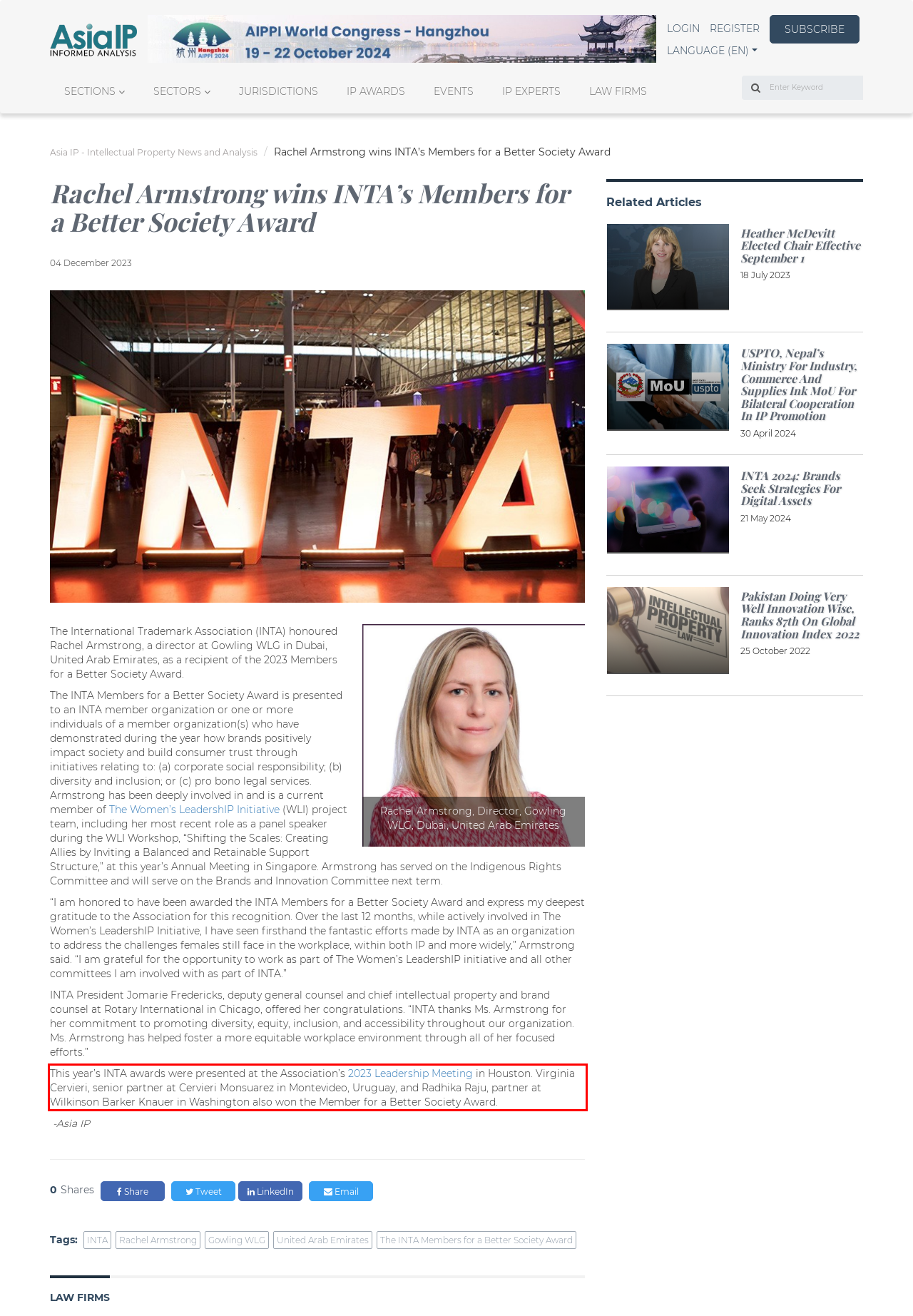Within the screenshot of a webpage, identify the red bounding box and perform OCR to capture the text content it contains.

This year’s INTA awards were presented at the Association’s 2023 Leadership Meeting in Houston. Virginia Cervieri, senior partner at Cervieri Monsuarez in Montevideo, Uruguay, and Radhika Raju, partner at Wilkinson Barker Knauer in Washington also won the Member for a Better Society Award.